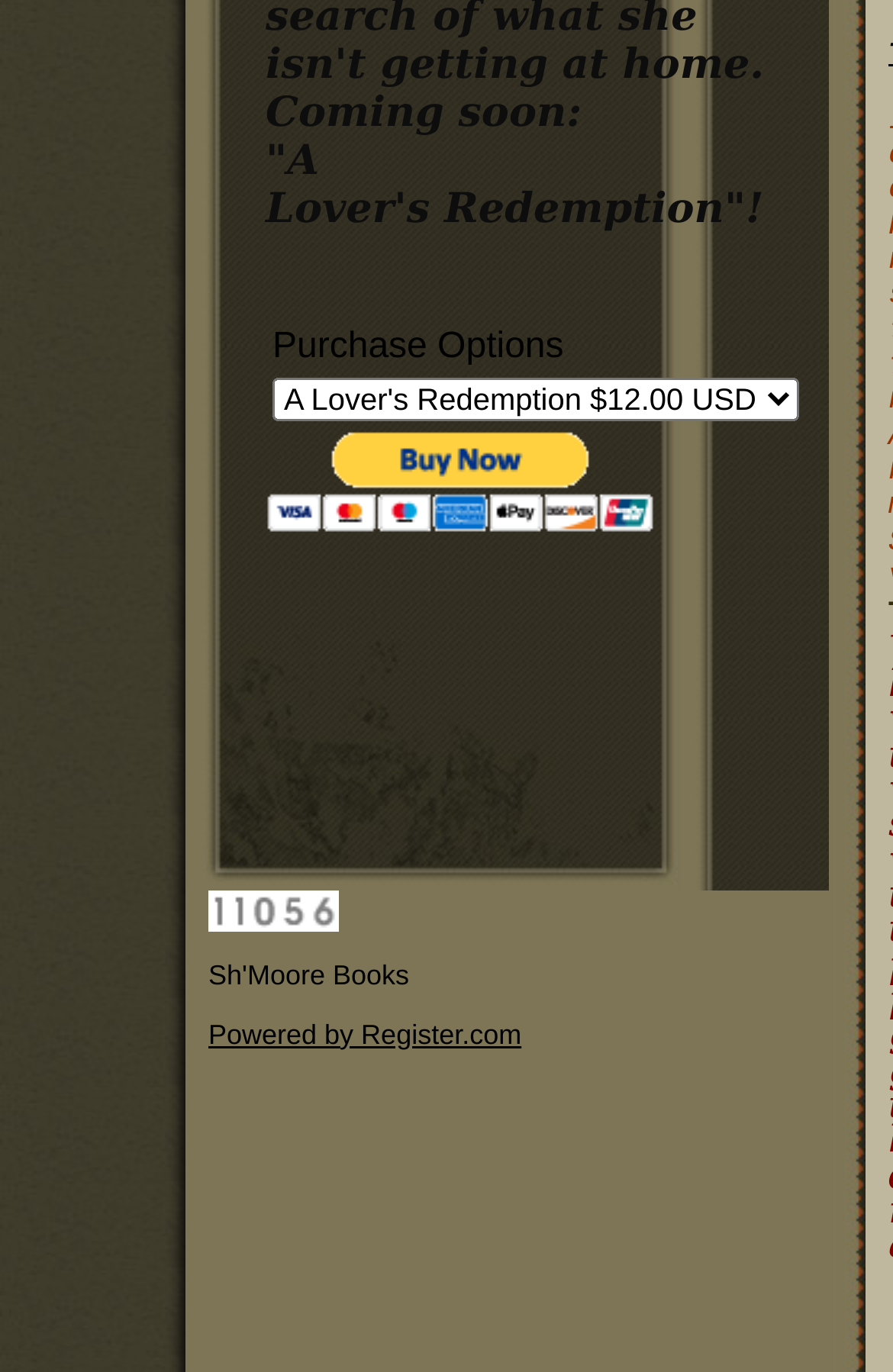Utilize the details in the image to give a detailed response to the question: What is the text of the link in the bottom section of the webpage?

The text of the link can be found in the link element with the bounding box coordinates [0.233, 0.742, 0.584, 0.765]. The text of this link is 'Powered by Register.com'.